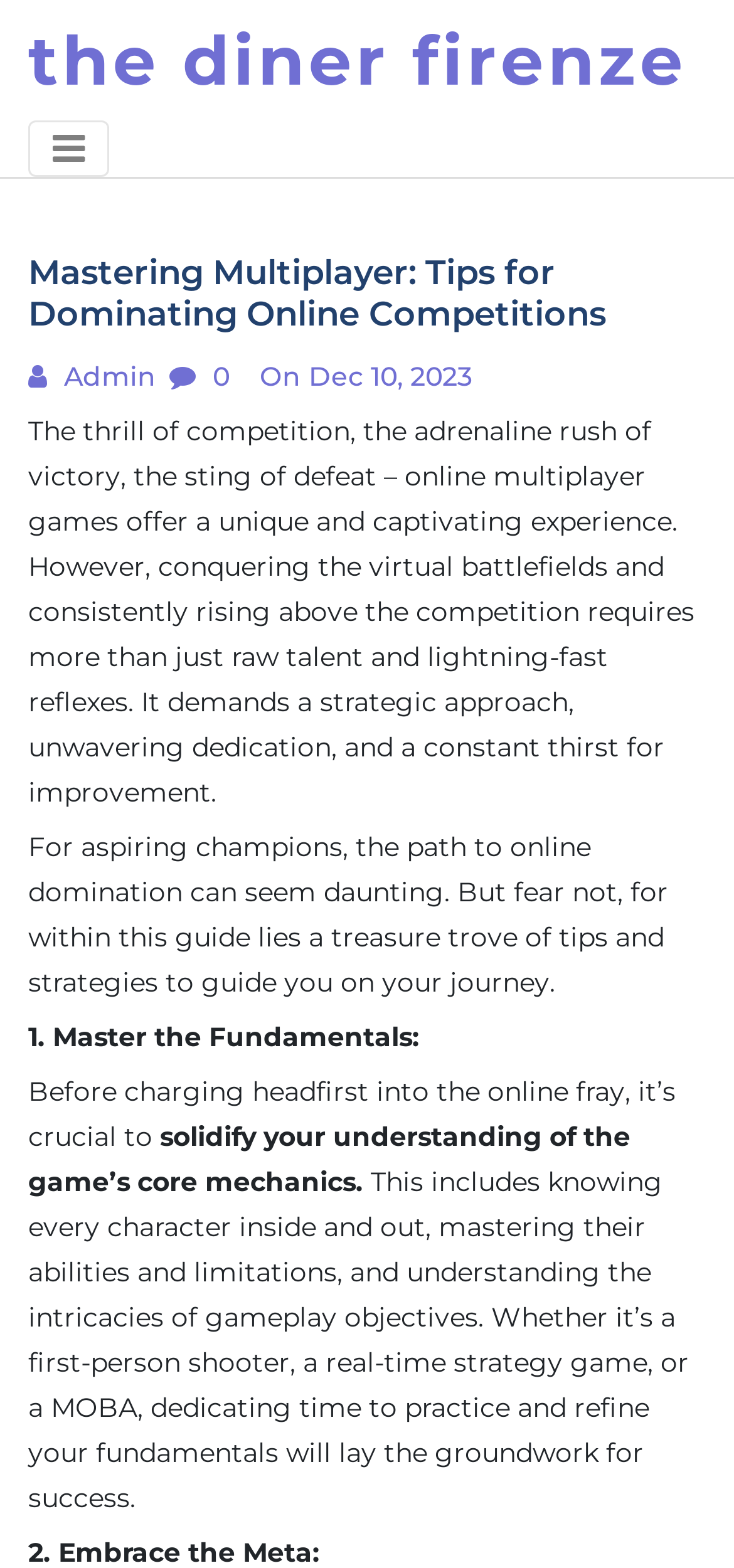Use a single word or phrase to answer the question: What is the purpose of the article?

To guide aspiring champions to online domination